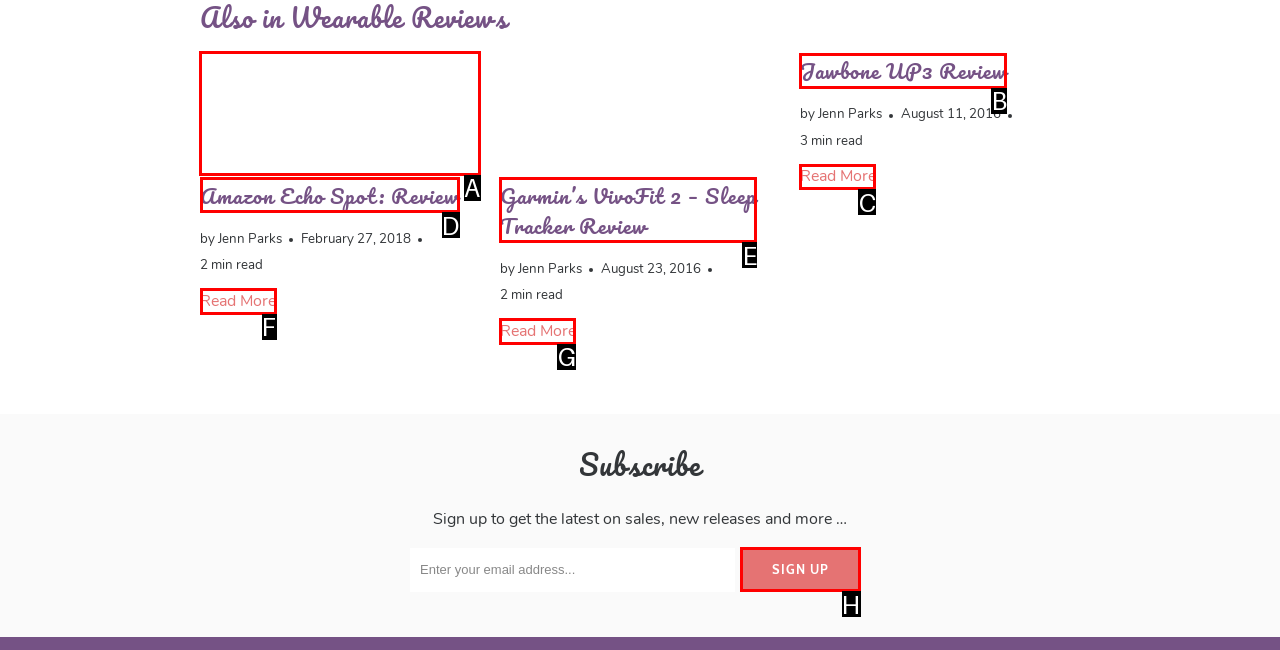Select the correct option from the given choices to perform this task: Read the review of Amazon Echo Spot. Provide the letter of that option.

A